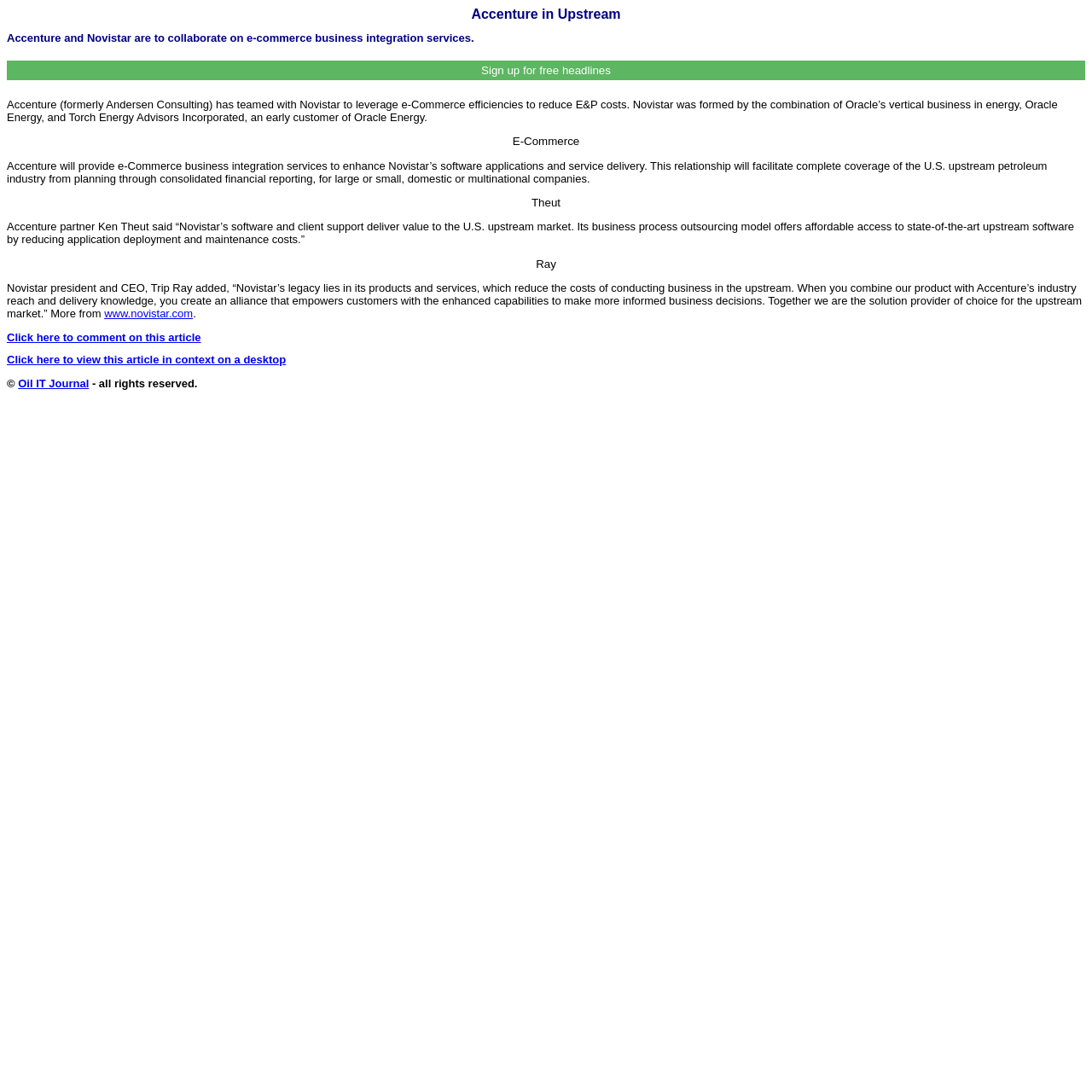What is the company collaborating with Accenture?
Using the image as a reference, answer the question with a short word or phrase.

Novistar